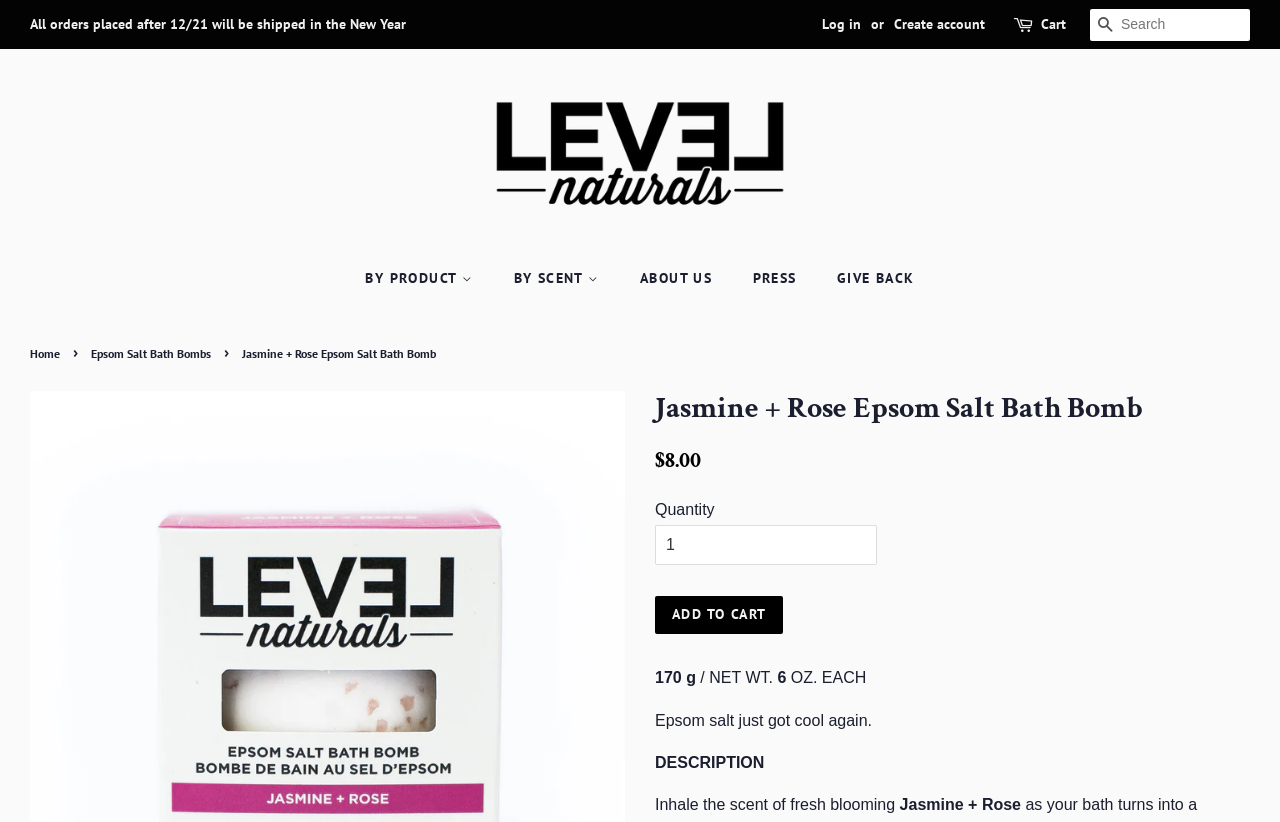Please reply to the following question with a single word or a short phrase:
How much does the product cost?

$8.00